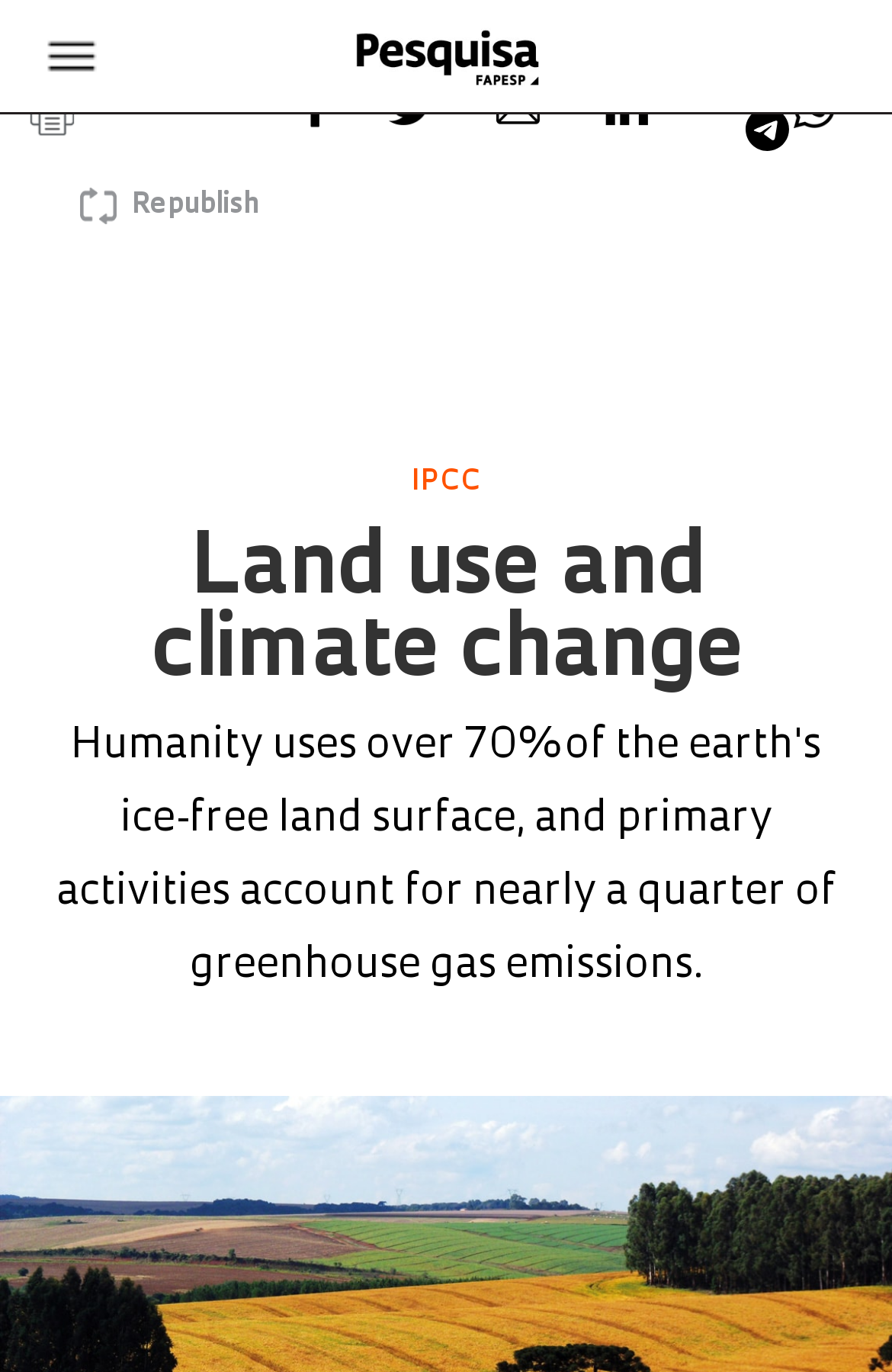Find the bounding box coordinates for the area that should be clicked to accomplish the instruction: "Click on the link to tweet about this on Twitter".

[0.436, 0.092, 0.556, 0.11]